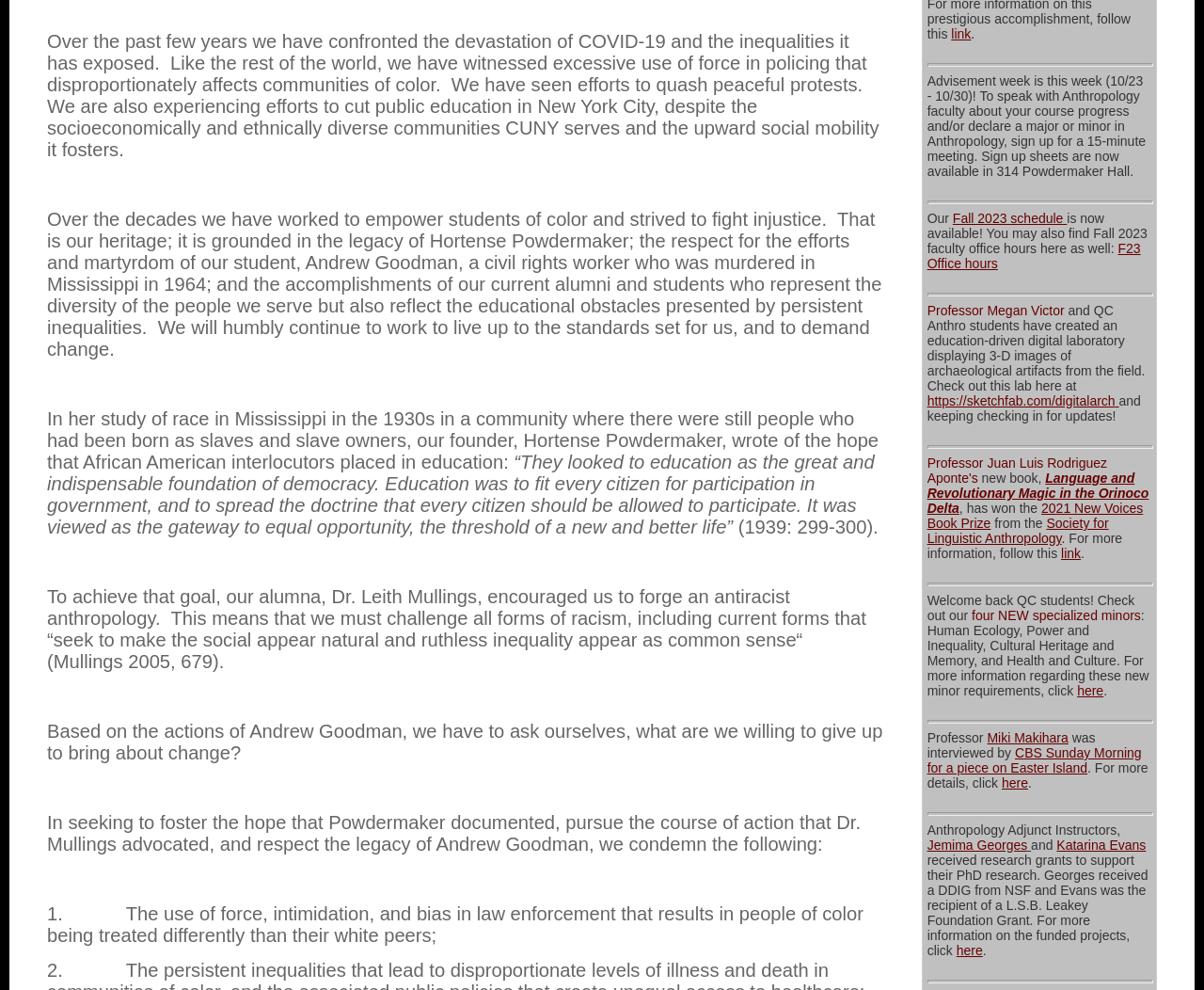Extract the bounding box coordinates of the UI element described: "2021 New Voices Book Prize". Provide the coordinates in the format [left, top, right, bottom] with values ranging from 0 to 1.

[0.77, 0.493, 0.949, 0.524]